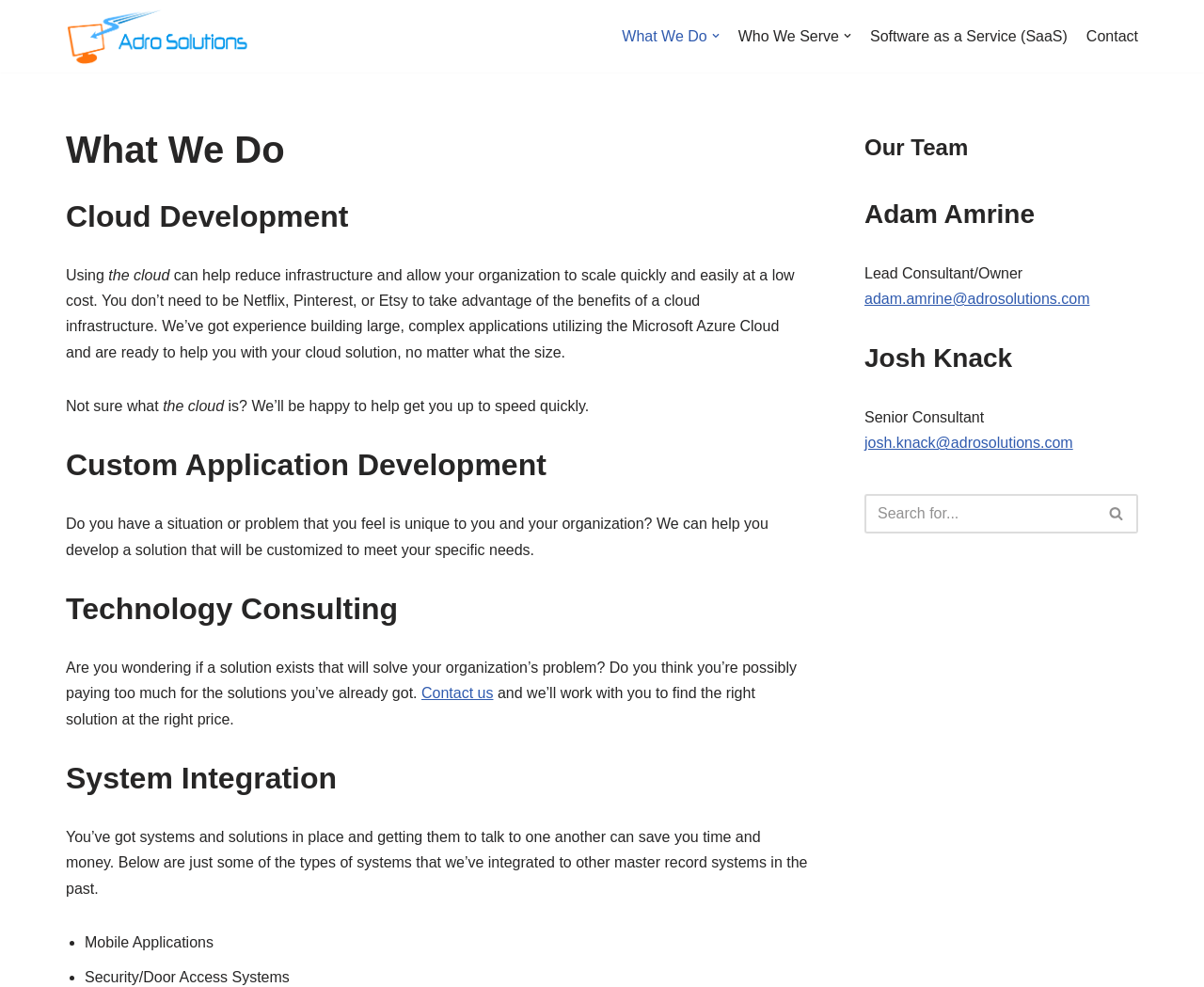Locate the bounding box coordinates of the UI element described by: "Software as a Service (SaaS)". The bounding box coordinates should consist of four float numbers between 0 and 1, i.e., [left, top, right, bottom].

[0.723, 0.024, 0.887, 0.049]